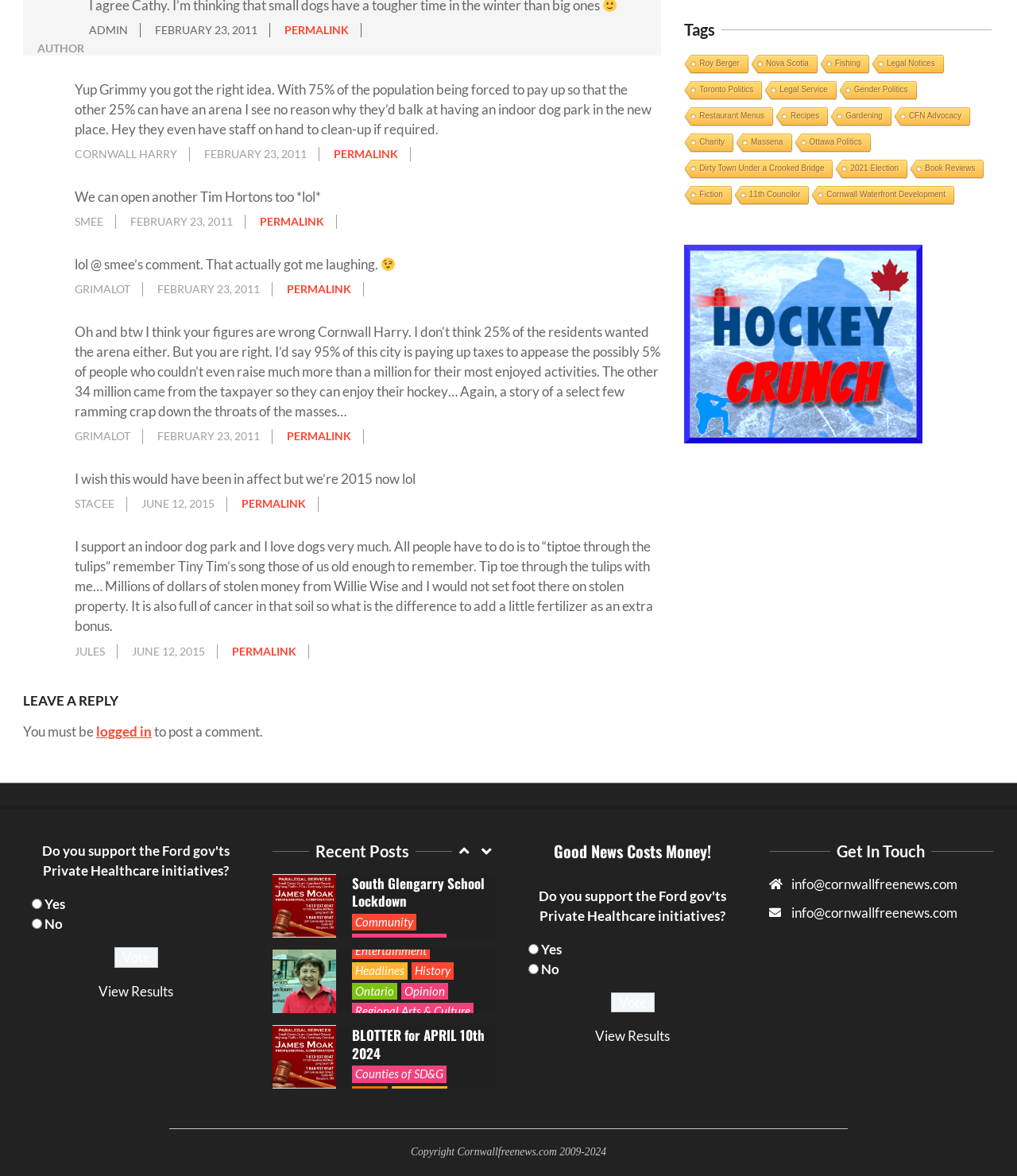Please determine the bounding box coordinates, formatted as (top-left x, top-left y, bottom-right x, bottom-right y), with all values as floating point numbers between 0 and 1. Identify the bounding box of the region described as: Regional Arts & Culture

[0.346, 0.596, 0.465, 0.611]